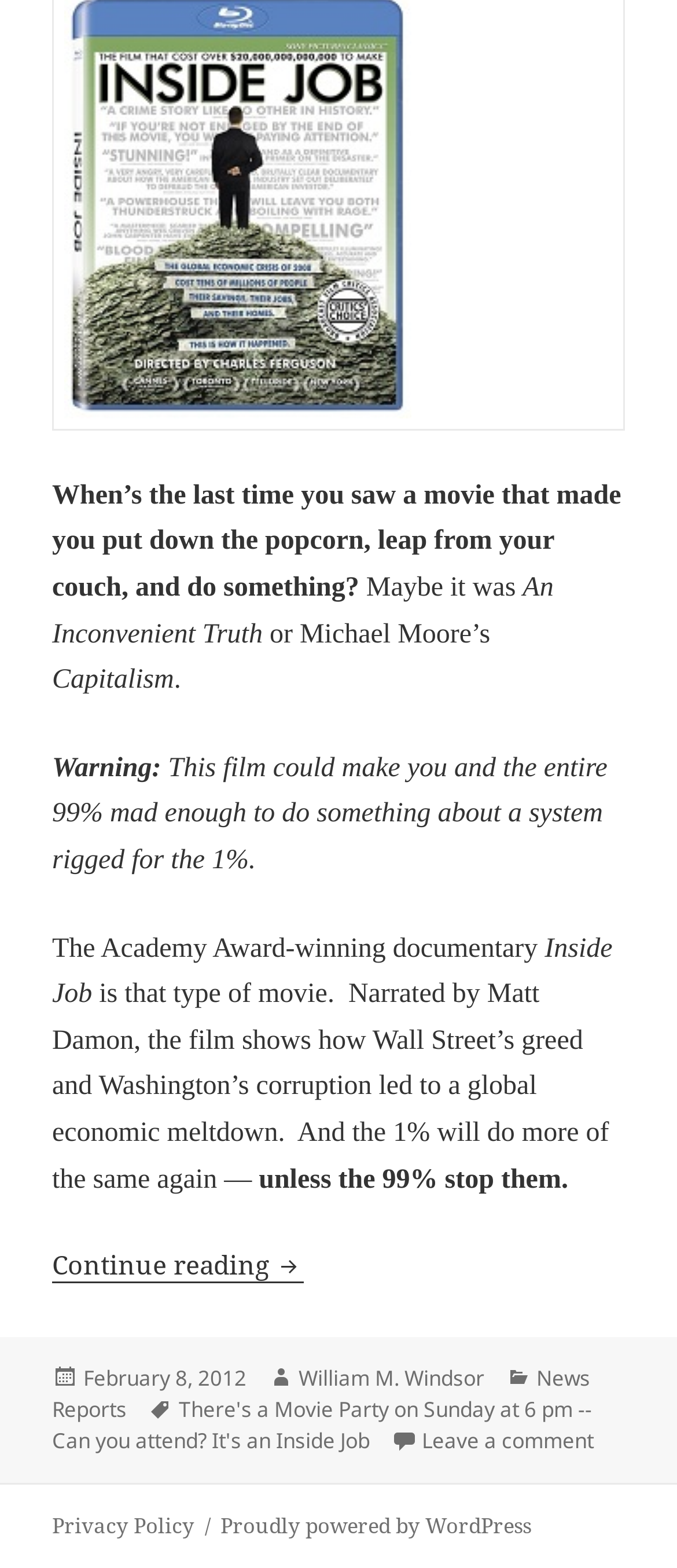What is the date of the post?
Based on the image, please offer an in-depth response to the question.

The date of the post is February 8, 2012, as indicated by the link 'February 8, 2012' in the footer section of the webpage.